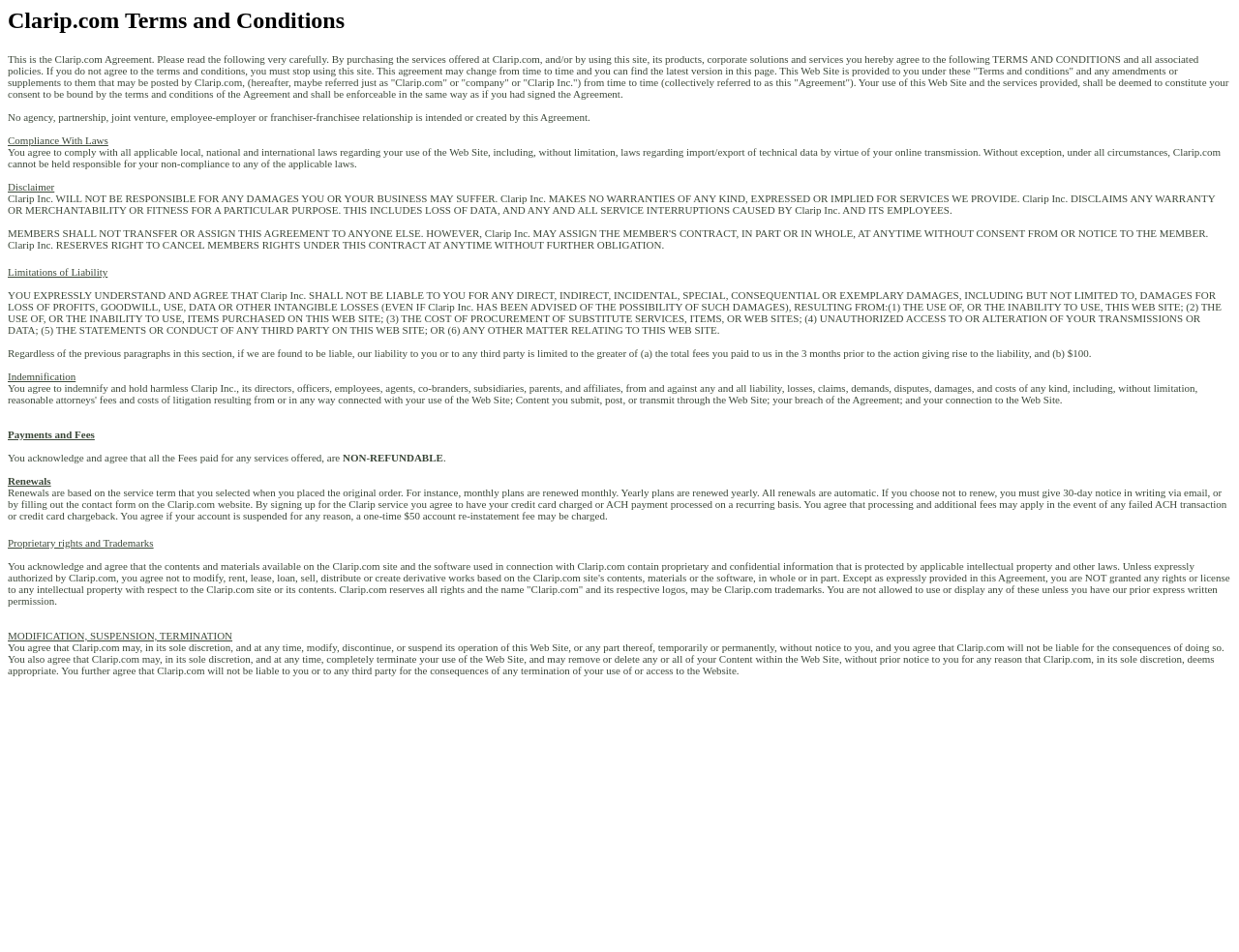Can fees paid for services be refunded?
Please answer the question with as much detail as possible using the screenshot.

According to the webpage, all fees paid for services offered by Clarip.com are non-refundable.